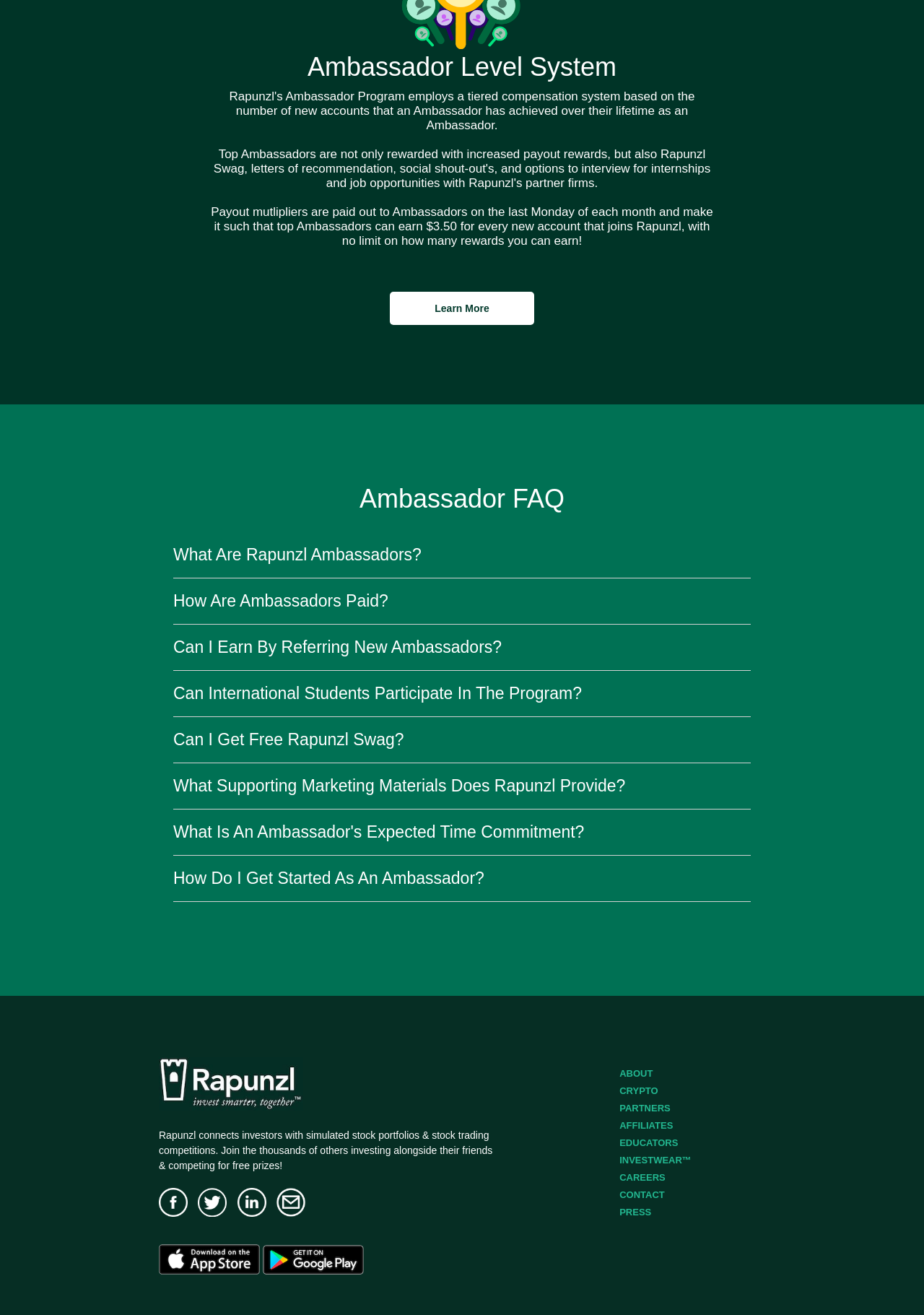Determine the bounding box coordinates of the clickable element to complete this instruction: "Learn more about the Ambassador Level System". Provide the coordinates in the format of four float numbers between 0 and 1, [left, top, right, bottom].

[0.471, 0.23, 0.529, 0.239]